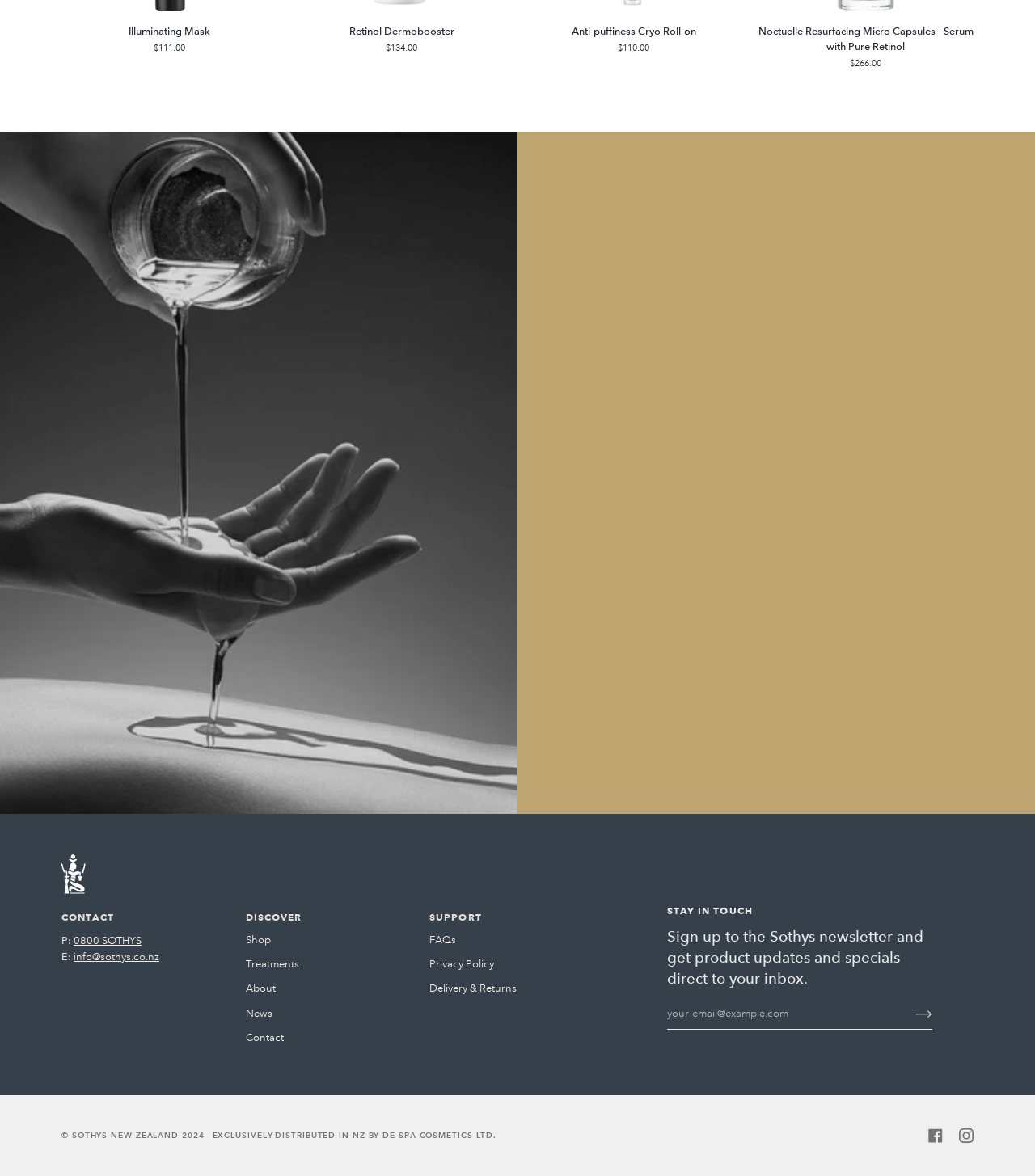Please find the bounding box coordinates of the element that must be clicked to perform the given instruction: "Click on 'GET STARTED'". The coordinates should be four float numbers from 0 to 1, i.e., [left, top, right, bottom].

[0.664, 0.436, 0.836, 0.478]